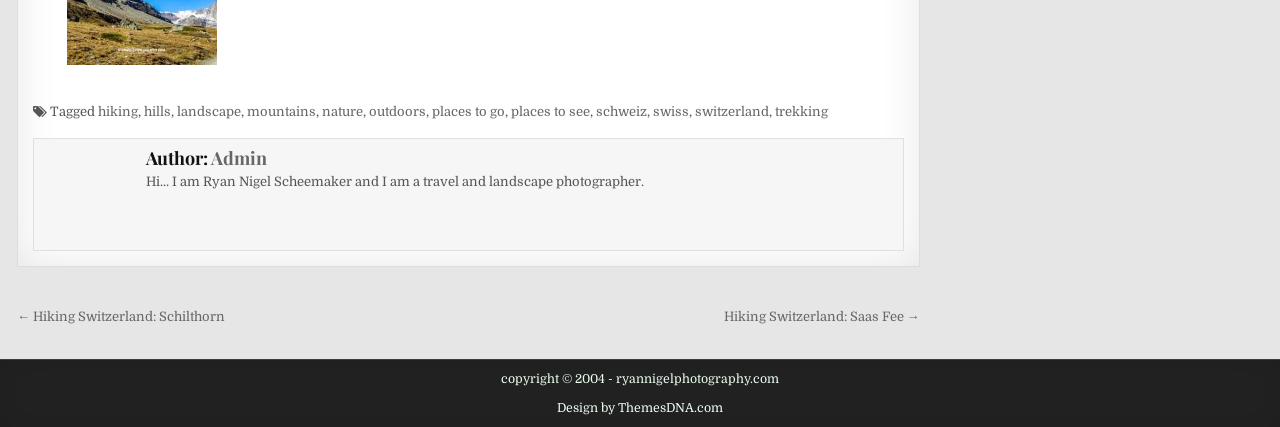What is the author's name? From the image, respond with a single word or brief phrase.

Ryan Nigel Scheemaker